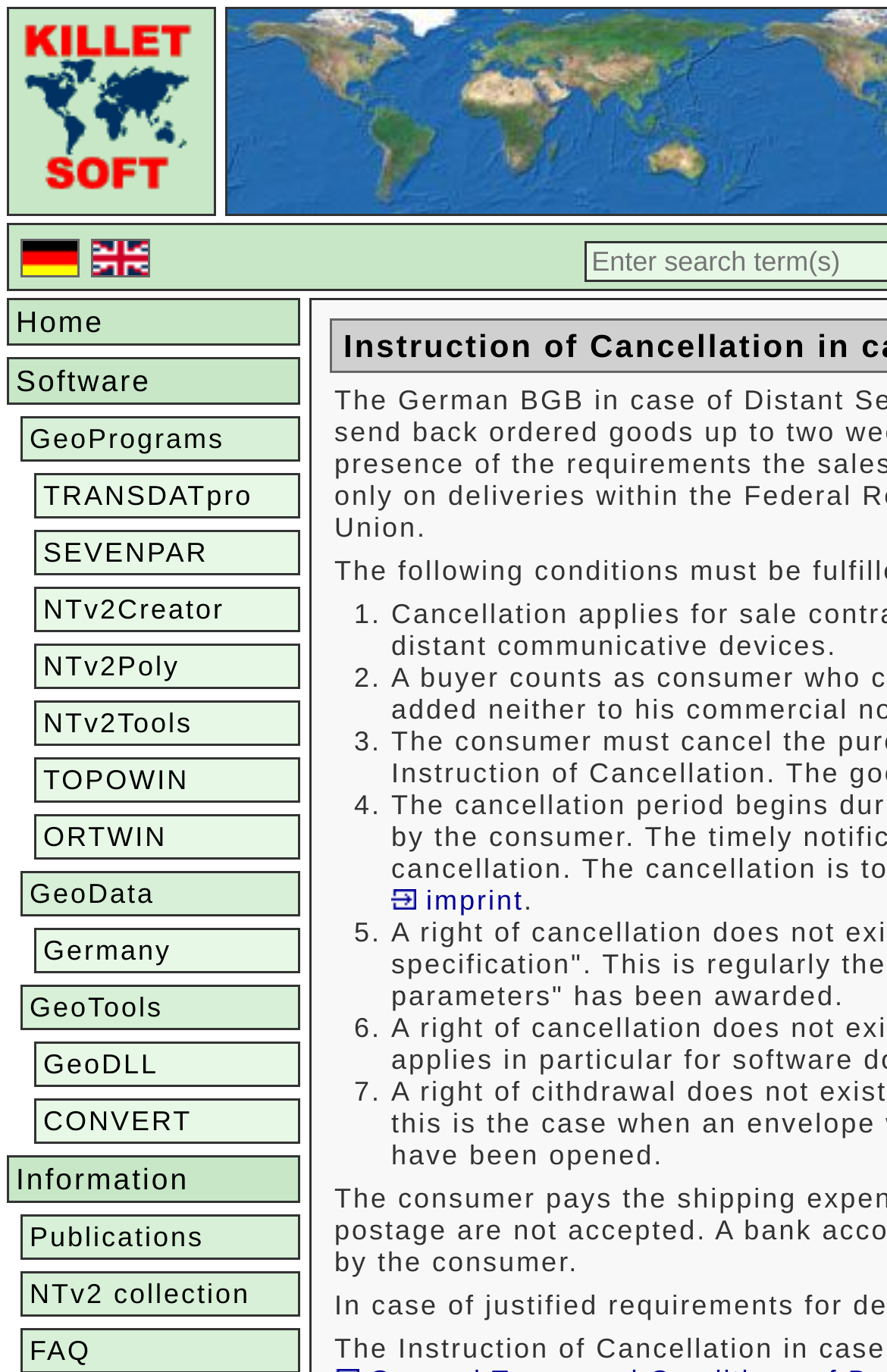What is the link 'link_in imprint' for?
Based on the visual information, provide a detailed and comprehensive answer.

The link 'link_in imprint' contains an image 'link_in' and the text 'imprint', suggesting that the link is for accessing the imprint or contact information of KilletSoft.